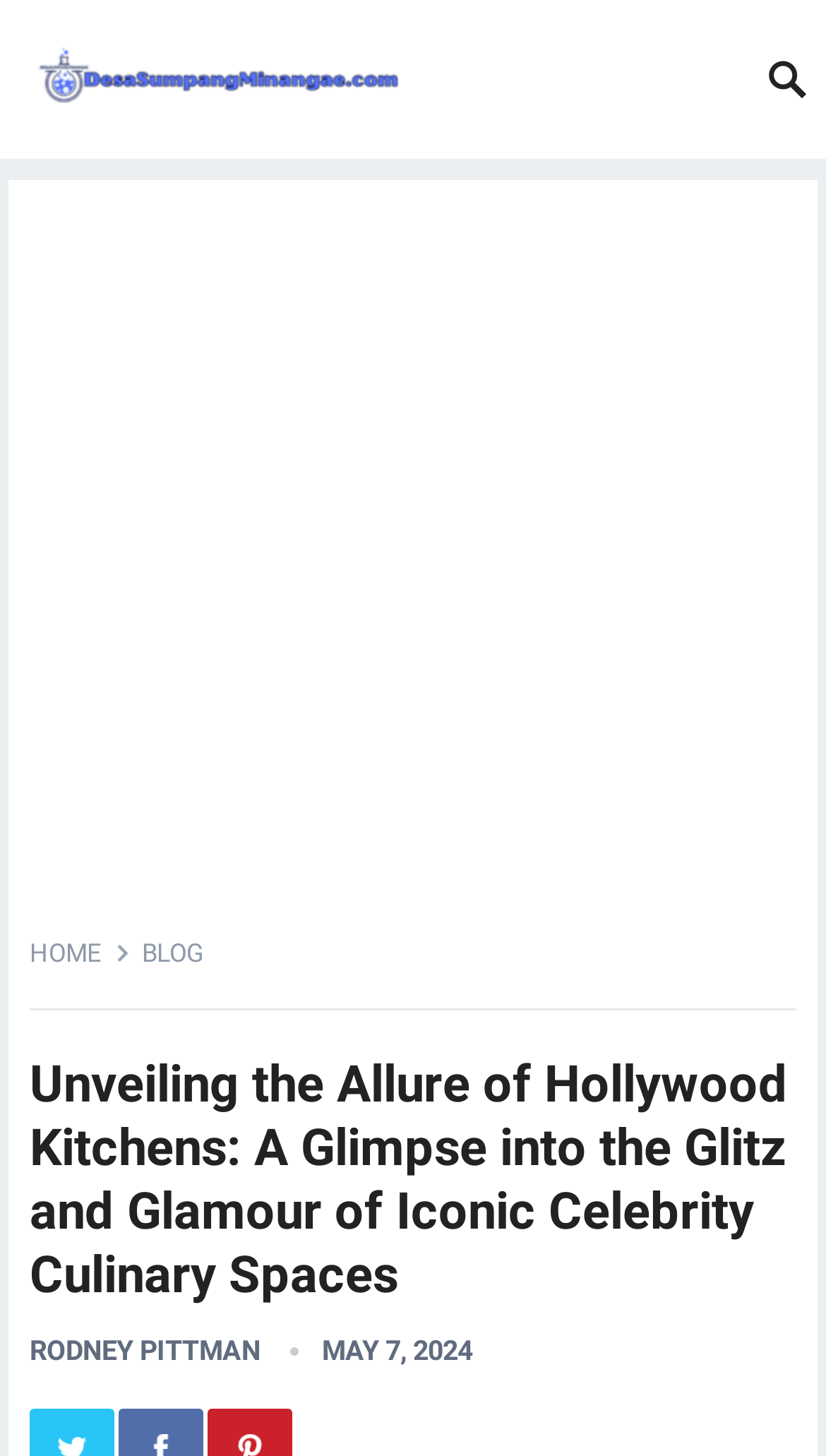Answer the following inquiry with a single word or phrase:
What is the category of the webpage?

BLOG